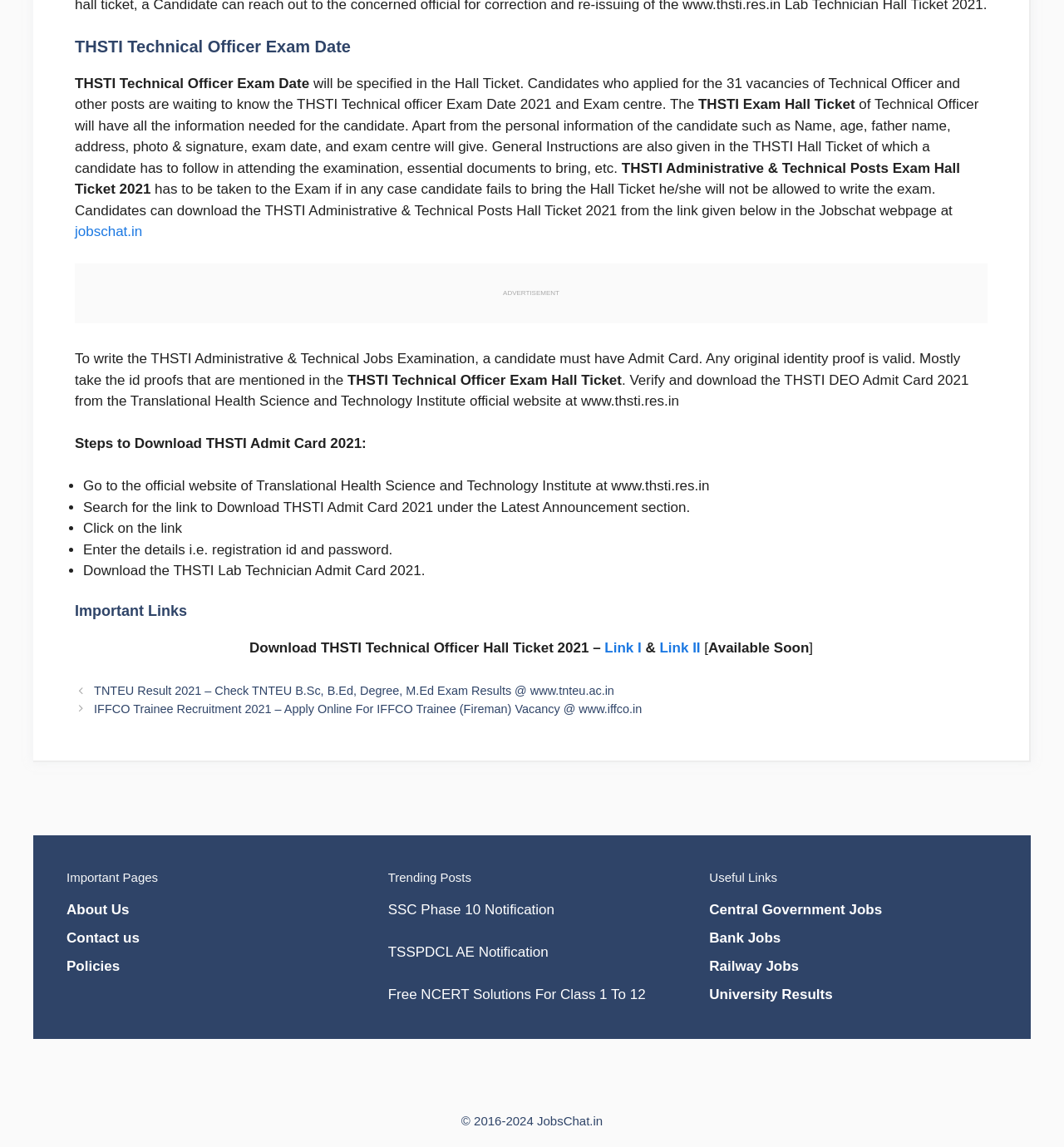Given the following UI element description: "Policies", find the bounding box coordinates in the webpage screenshot.

[0.062, 0.836, 0.113, 0.849]